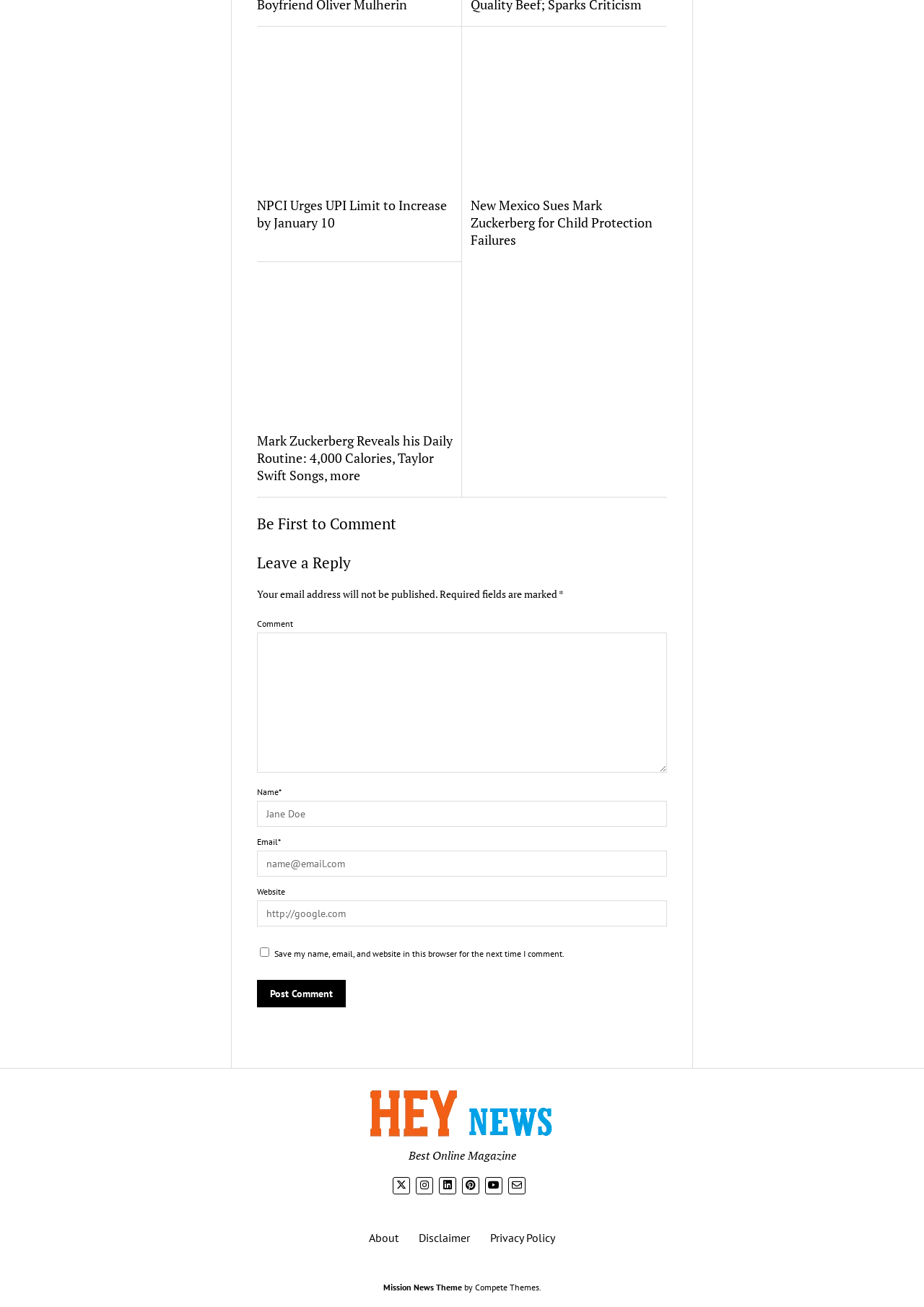Identify the bounding box coordinates of the region I need to click to complete this instruction: "Enter your name".

[0.278, 0.613, 0.722, 0.633]